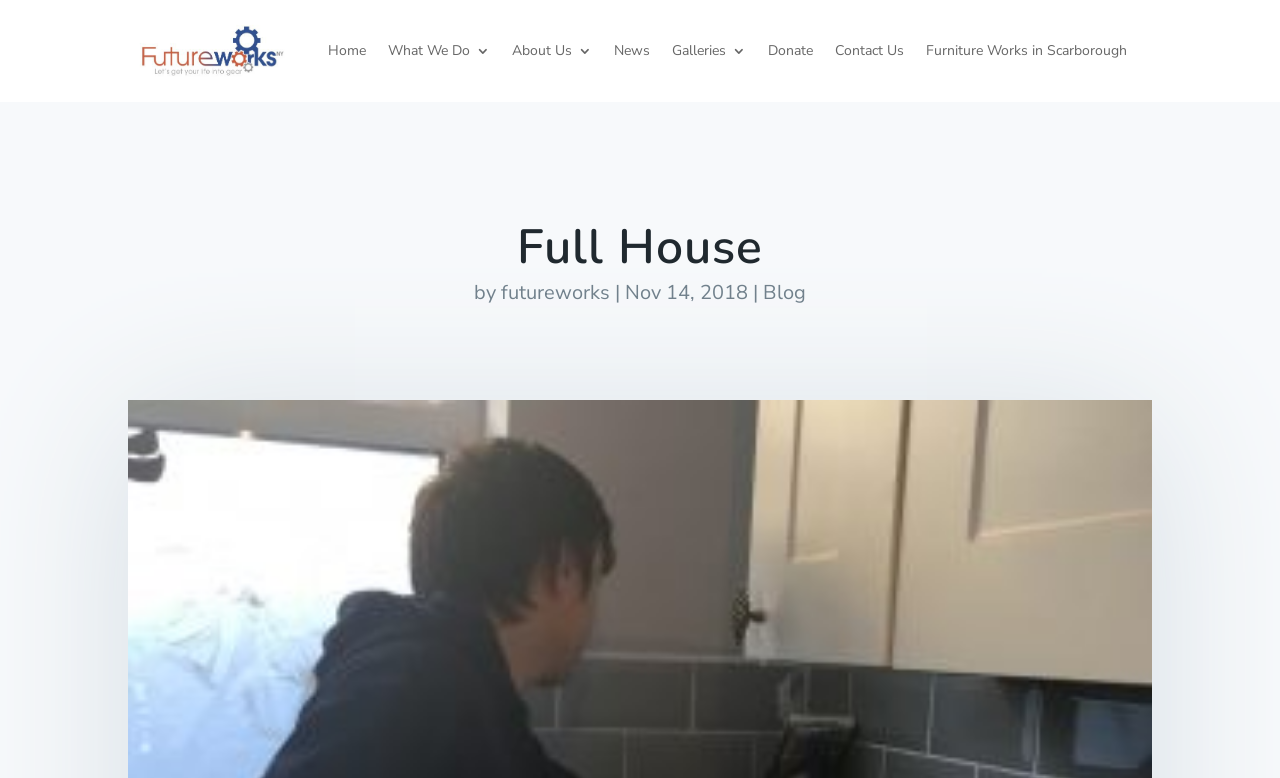Determine the bounding box coordinates of the region I should click to achieve the following instruction: "visit the blog". Ensure the bounding box coordinates are four float numbers between 0 and 1, i.e., [left, top, right, bottom].

[0.596, 0.358, 0.63, 0.393]